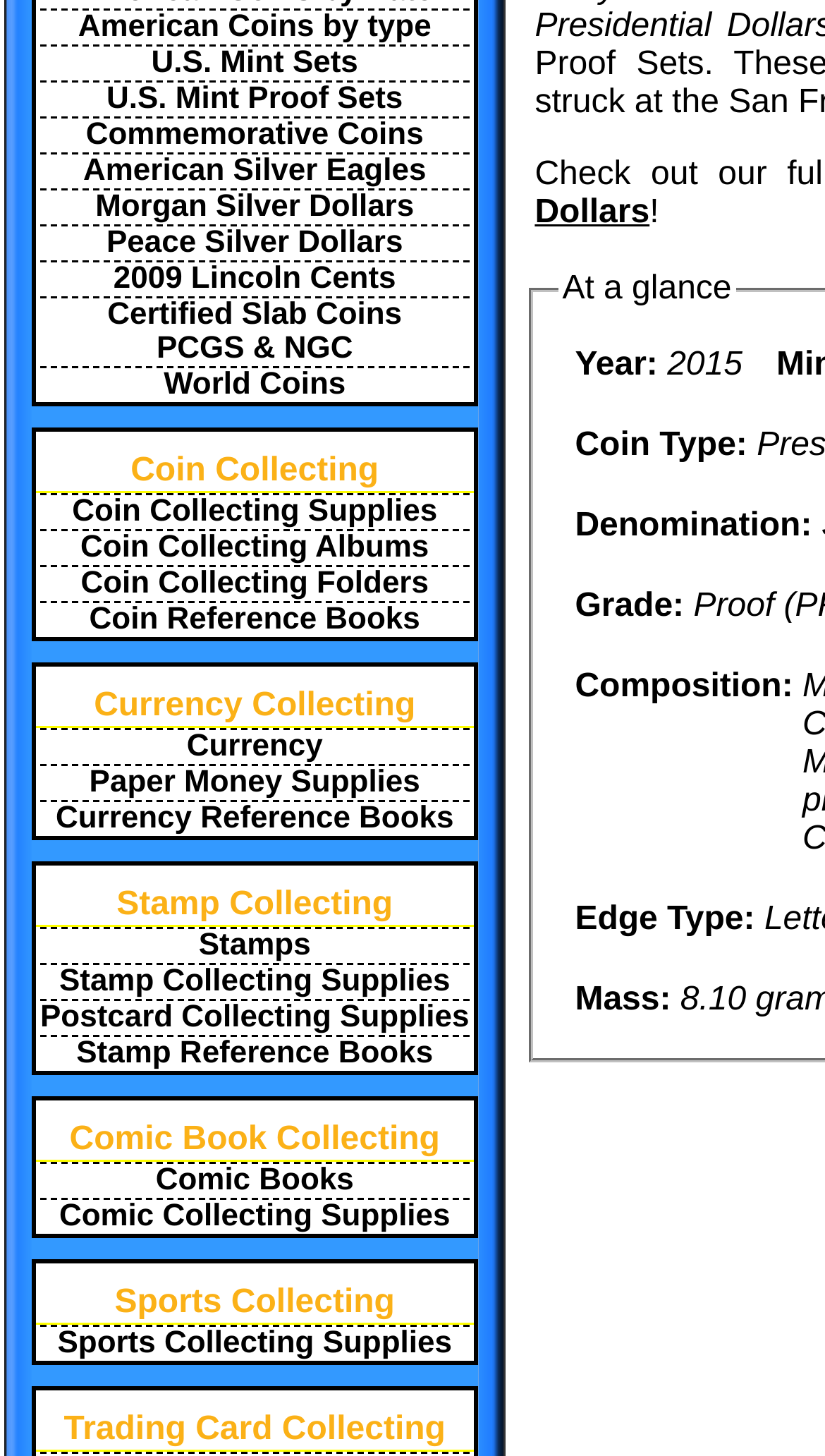Please specify the bounding box coordinates for the clickable region that will help you carry out the instruction: "Click on American Coins by type".

[0.049, 0.006, 0.569, 0.03]